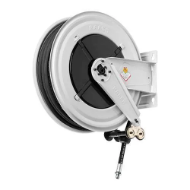Offer an in-depth description of the image shown.

The image showcases a RAASM 530 Series Oil Hose Reel, designed for efficient and organized storage of hose lines. Its robust construction features a sleek, cylindrical body with a central winding mechanism, allowing for easy retraction and deployment of the hose. The design includes a durable mounting bracket on one side, facilitating secure attachment to walls or equipment stands. The highlighted components, such as the sturdy guide roller and the soft rubber hose, ensure smooth operation, making this reel a reliable choice for both professional and industrial applications. This image plays a central role in showcasing the product within a catalog featuring various oil reels.